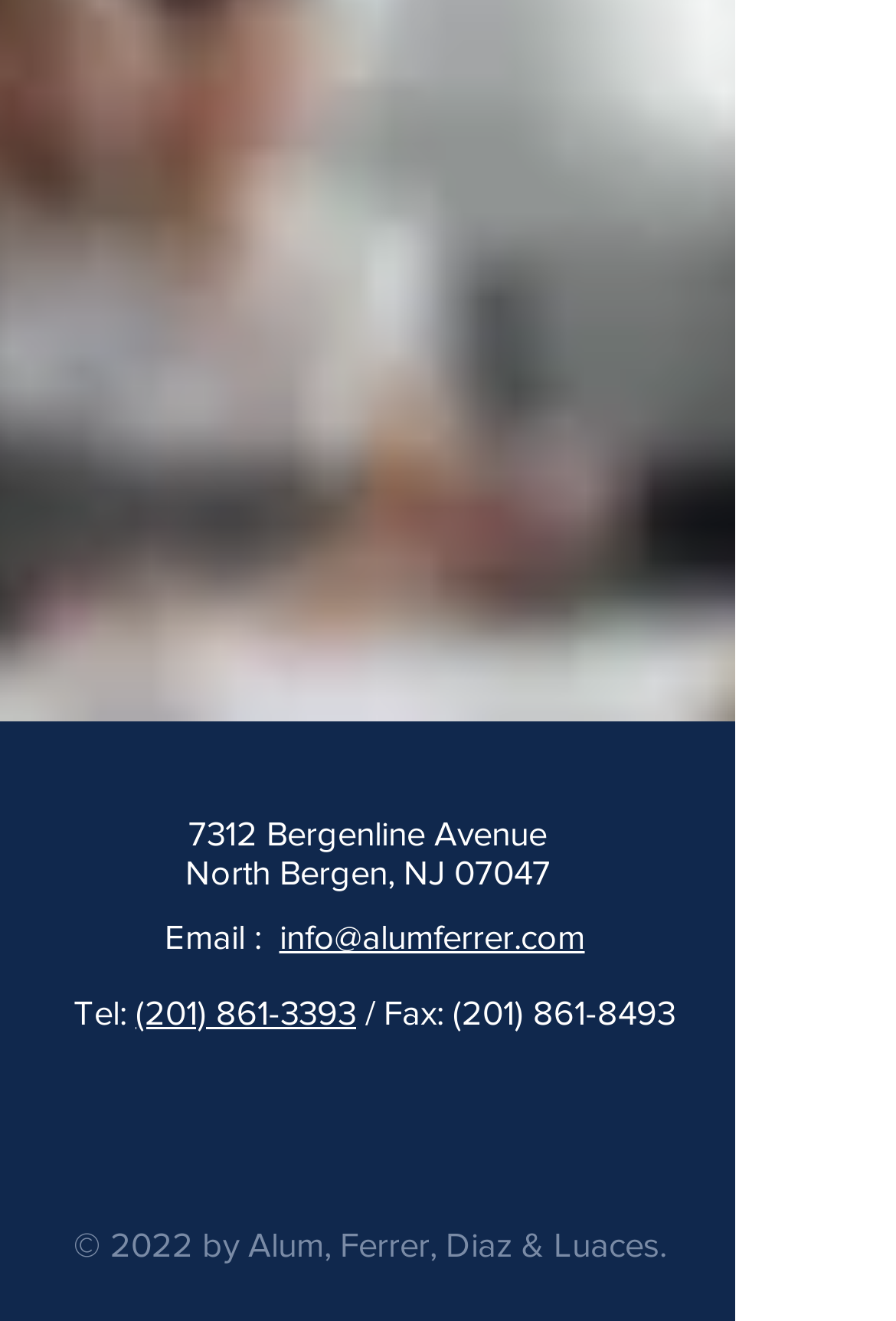Determine the bounding box coordinates for the HTML element described here: "aria-label="White LinkedIn Icon"".

[0.354, 0.818, 0.408, 0.855]